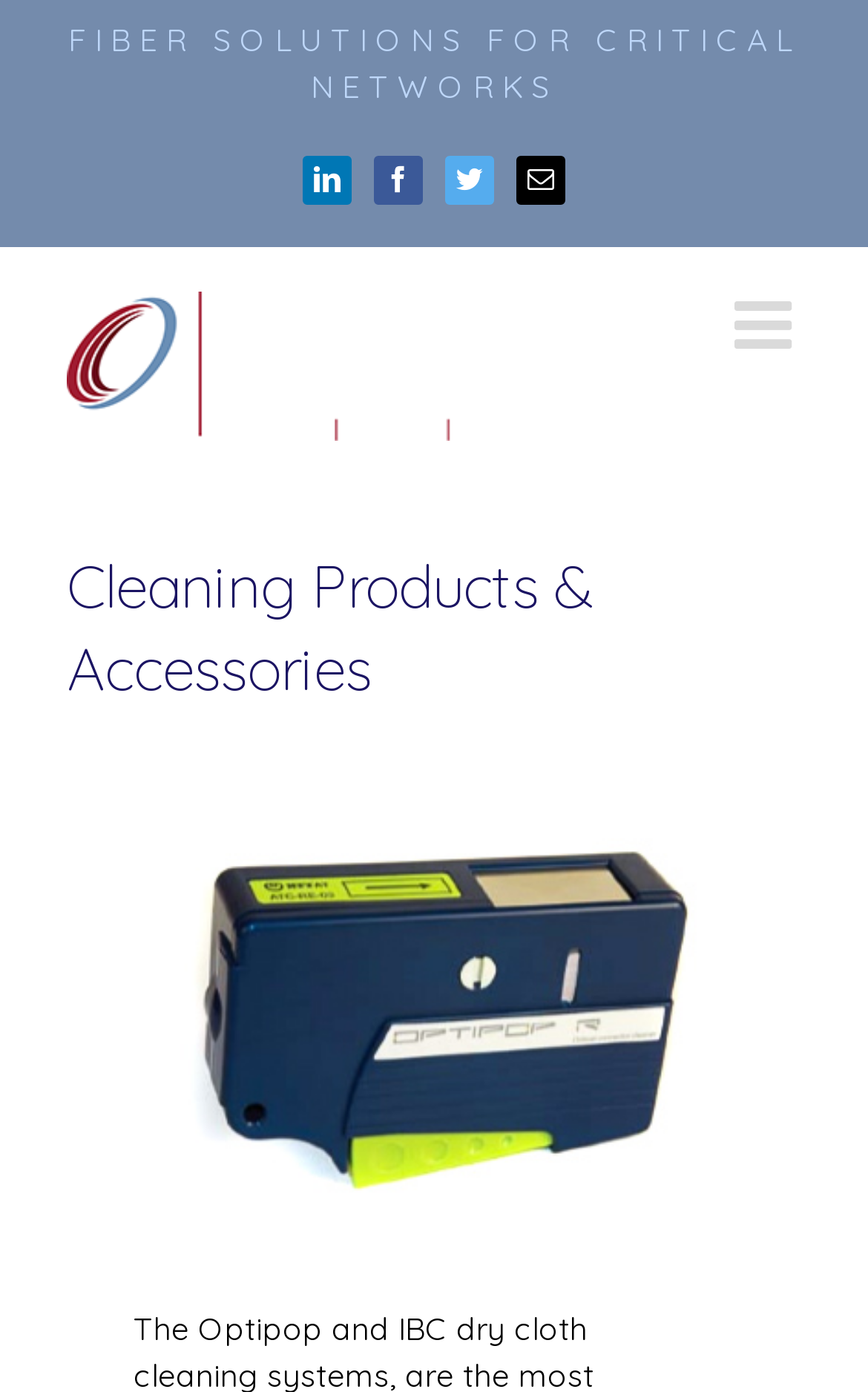What is the logo of the company?
Based on the visual content, answer with a single word or a brief phrase.

Fiber Connections